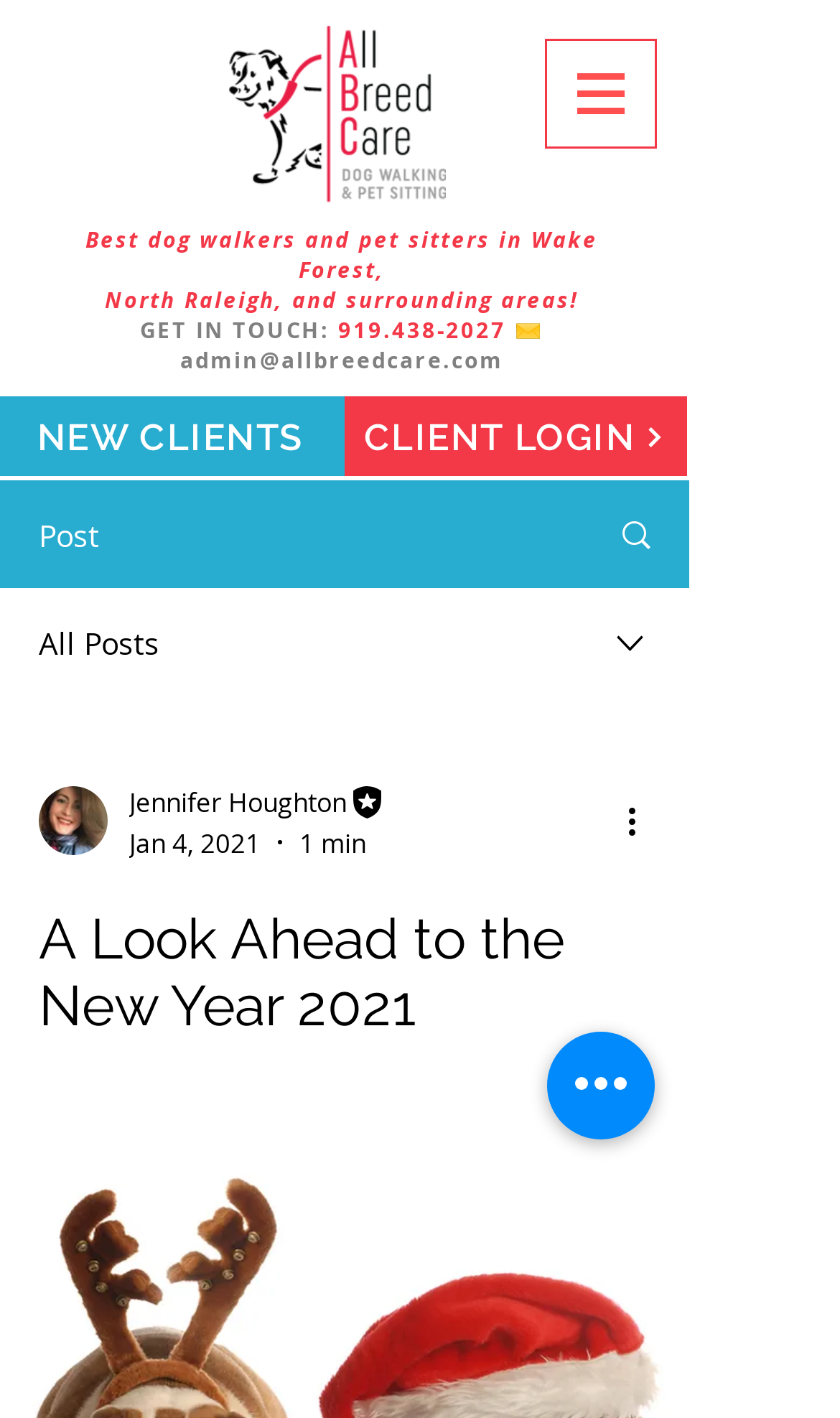What is the author's title?
Please provide a comprehensive answer based on the contents of the image.

I found the author's title by looking at the combobox element, which has a generic element with the text 'Editor'.